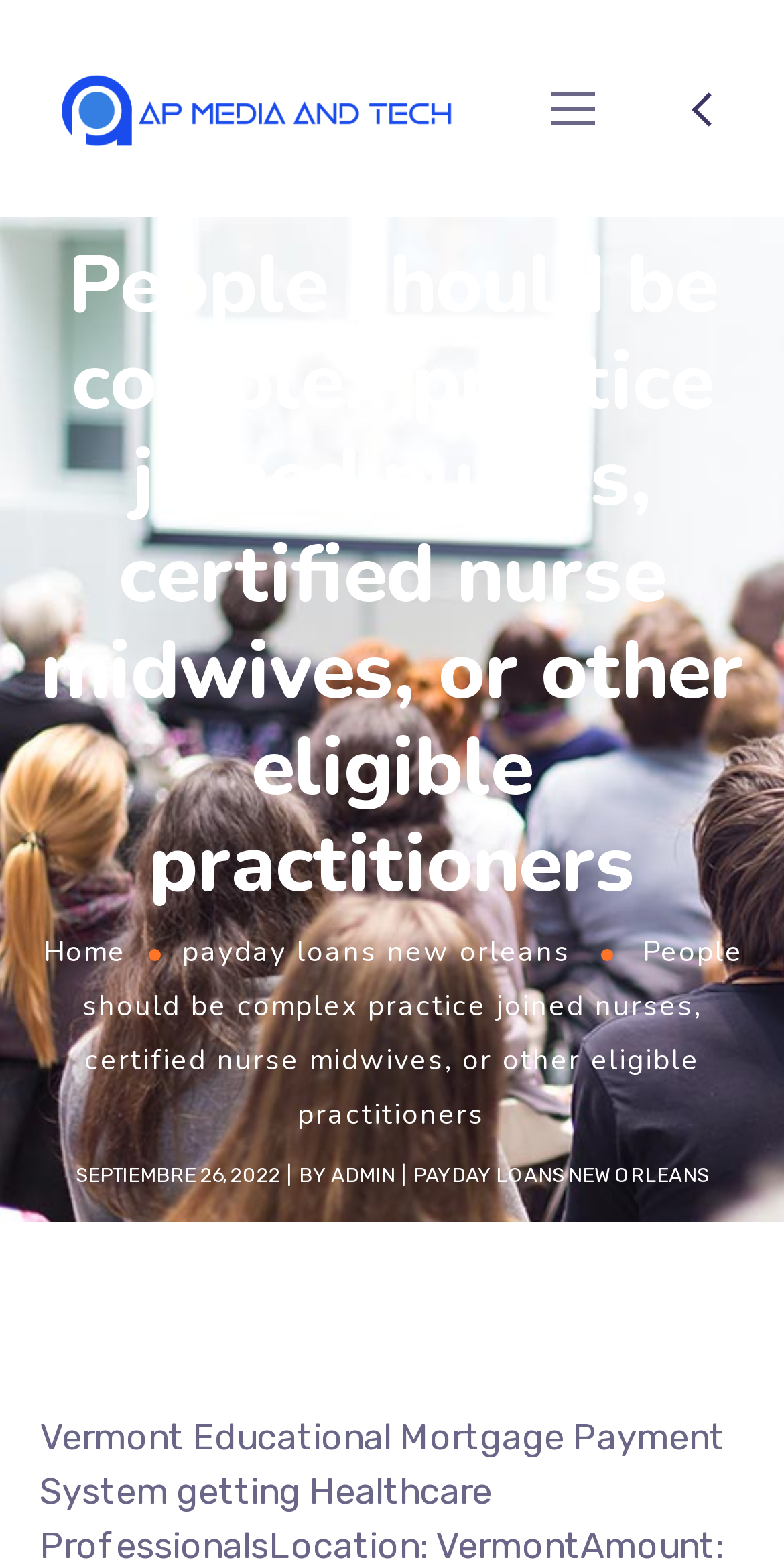What is the date of the post?
Make sure to answer the question with a detailed and comprehensive explanation.

I found the date of the post by looking at the text 'SEPTIEMBRE 26, 2022' which is located below the title of the post and above the author's name.